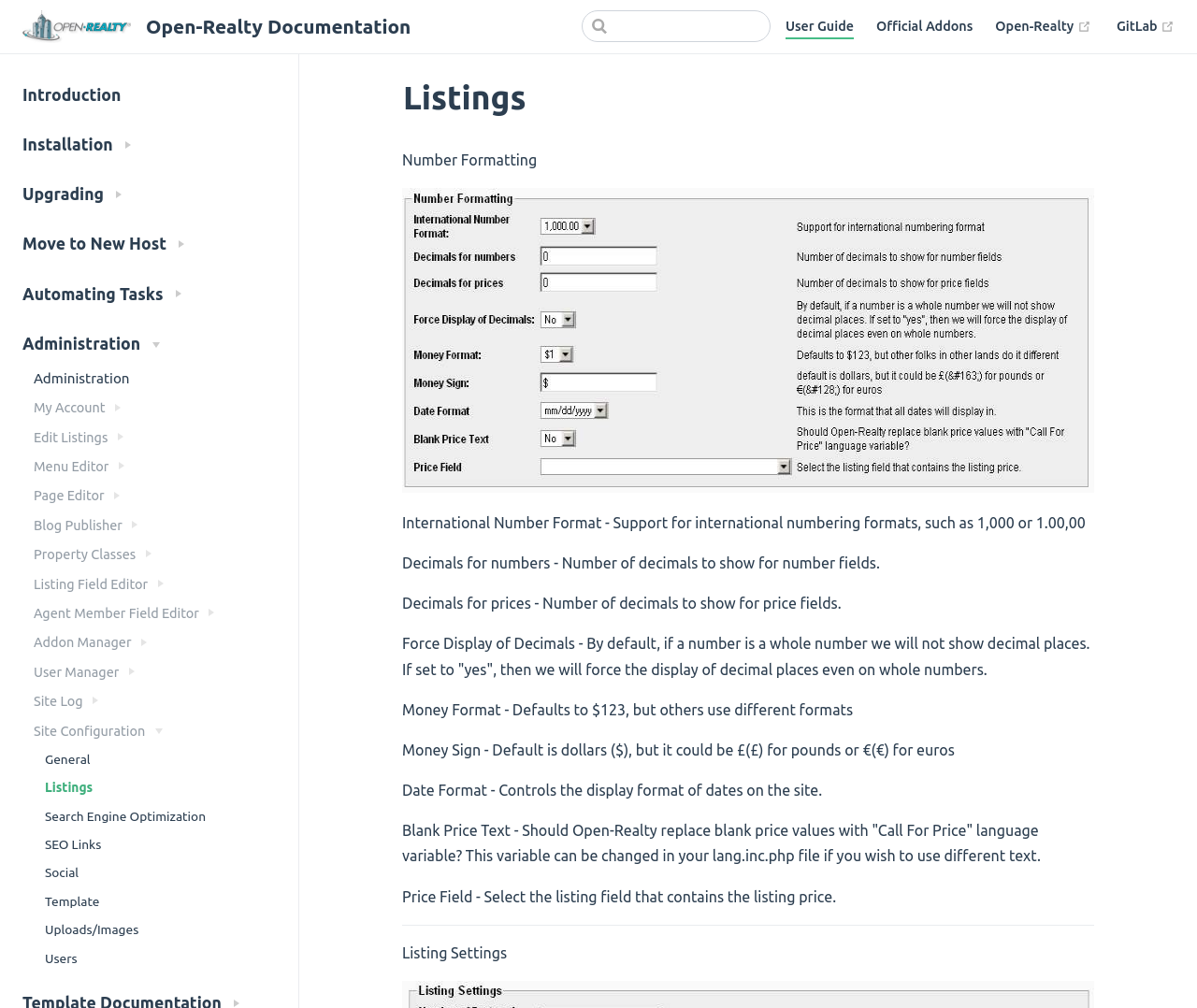Using the given description, provide the bounding box coordinates formatted as (top-left x, top-left y, bottom-right x, bottom-right y), with all values being floating point numbers between 0 and 1. Description: Official Addons

[0.732, 0.016, 0.813, 0.037]